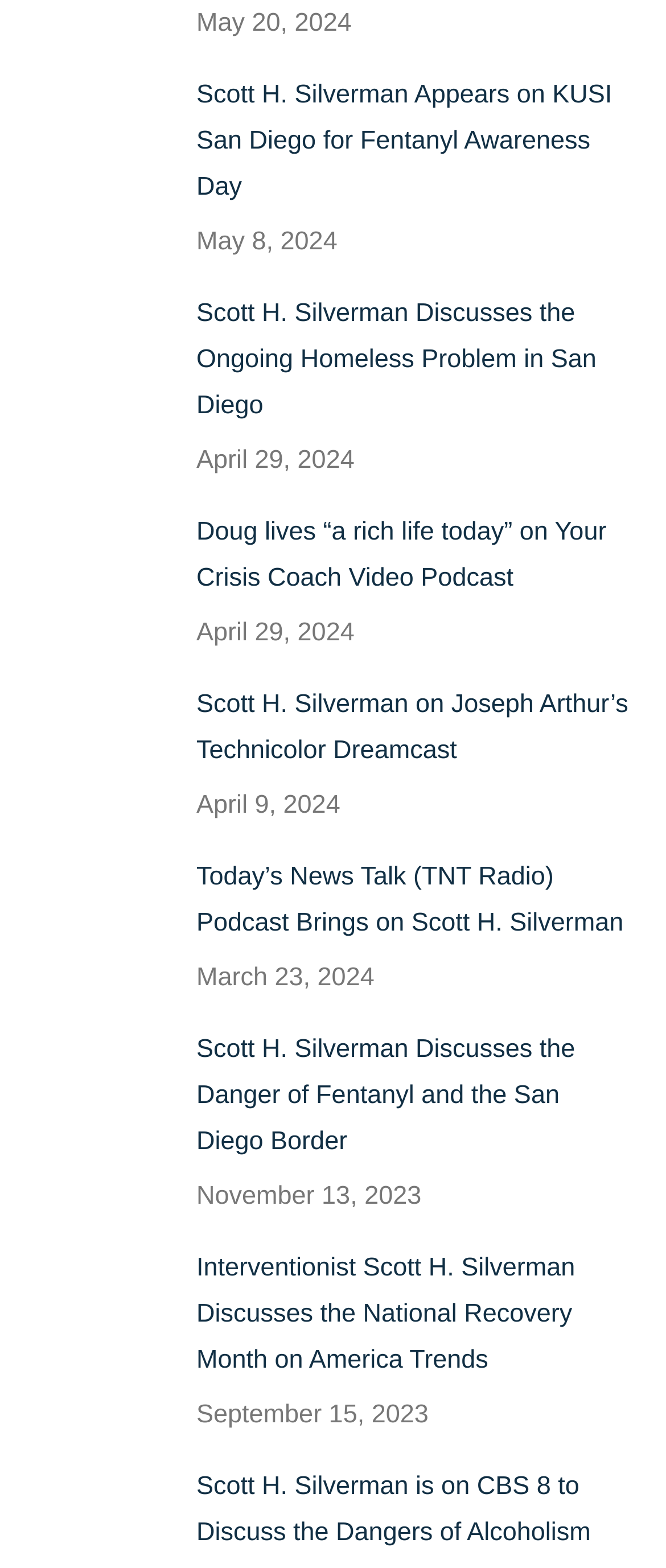Could you indicate the bounding box coordinates of the region to click in order to complete this instruction: "Read the article about Scott H. Silverman Discusses the Ongoing Homeless Problem in San Diego".

[0.295, 0.185, 0.949, 0.273]